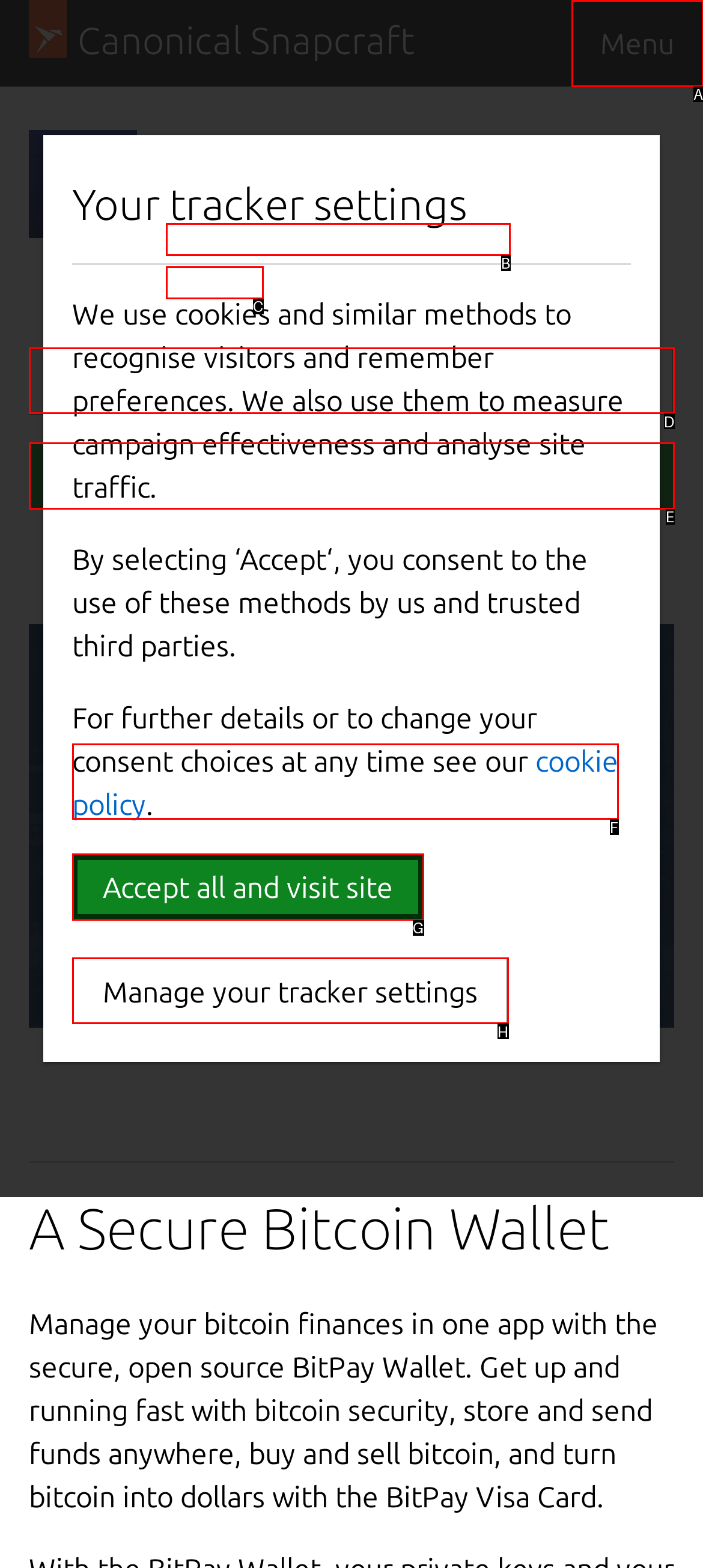Select the correct option based on the description: Get Published
Answer directly with the option’s letter.

None